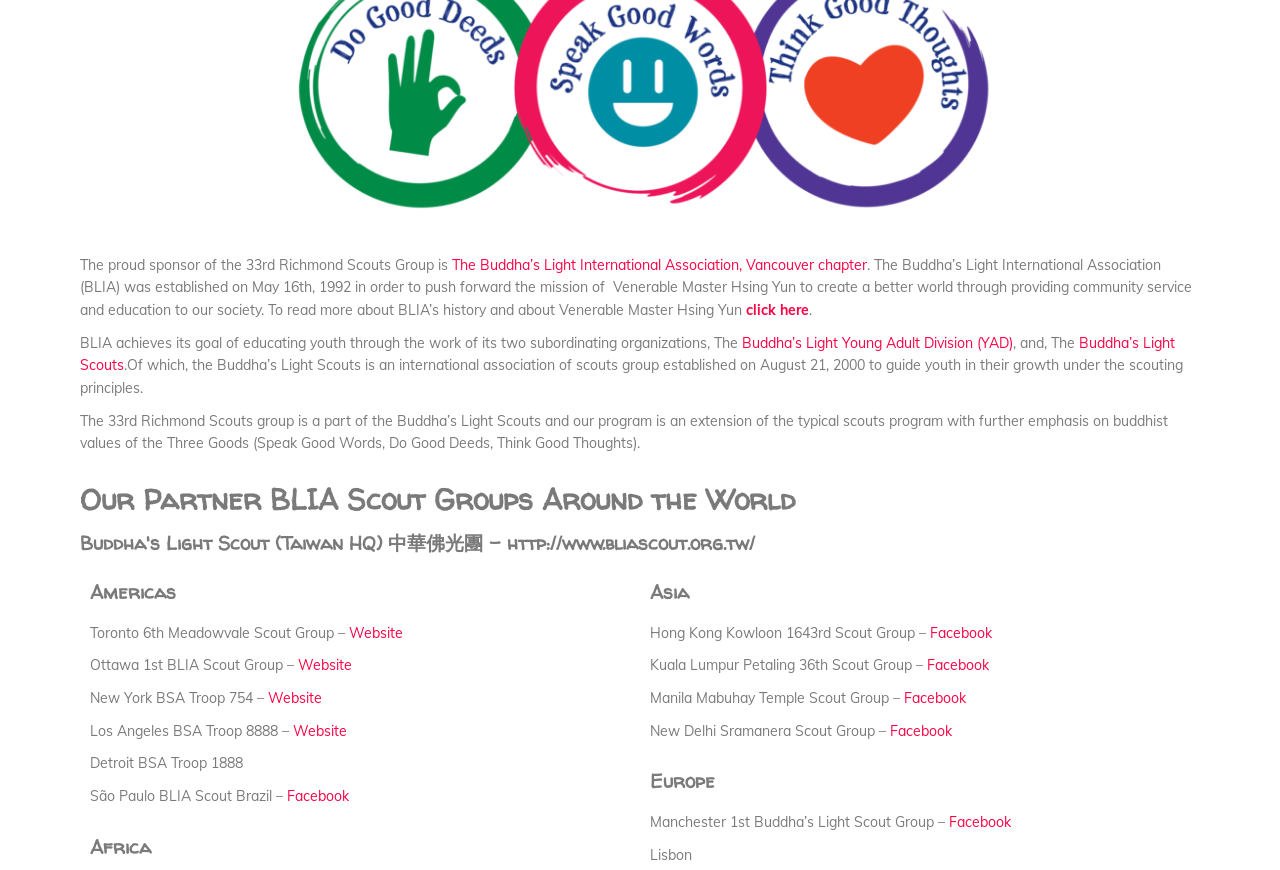Find the bounding box coordinates for the HTML element described as: "Buddha’s Light Scouts". The coordinates should consist of four float values between 0 and 1, i.e., [left, top, right, bottom].

[0.062, 0.383, 0.918, 0.43]